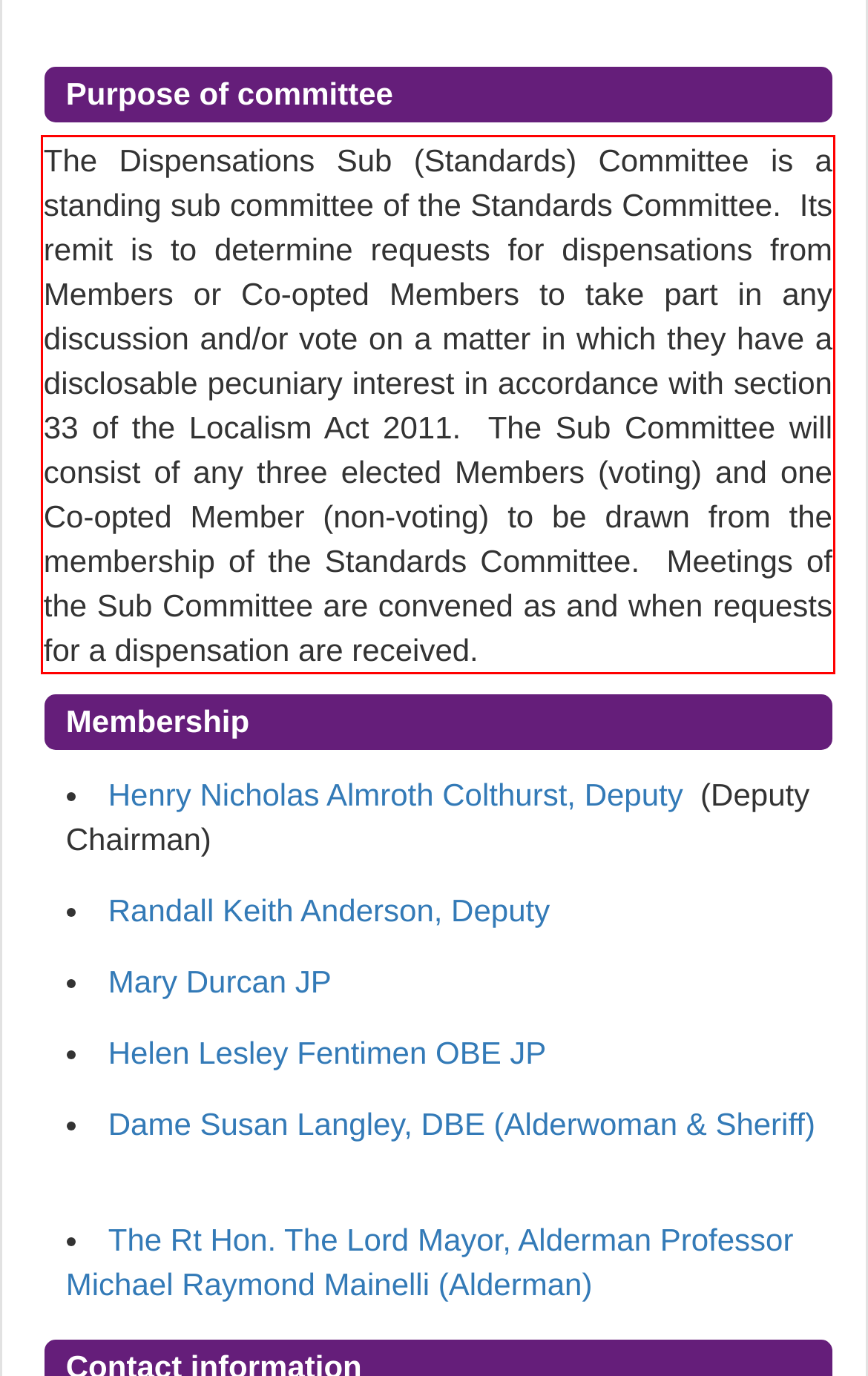You are given a webpage screenshot with a red bounding box around a UI element. Extract and generate the text inside this red bounding box.

The Dispensations Sub (Standards) Committee is a standing sub committee of the Standards Committee. Its remit is to determine requests for dispensations from Members or Co-opted Members to take part in any discussion and/or vote on a matter in which they have a disclosable pecuniary interest in accordance with section 33 of the Localism Act 2011. The Sub Committee will consist of any three elected Members (voting) and one Co-opted Member (non-voting) to be drawn from the membership of the Standards Committee. Meetings of the Sub Committee are convened as and when requests for a dispensation are received.